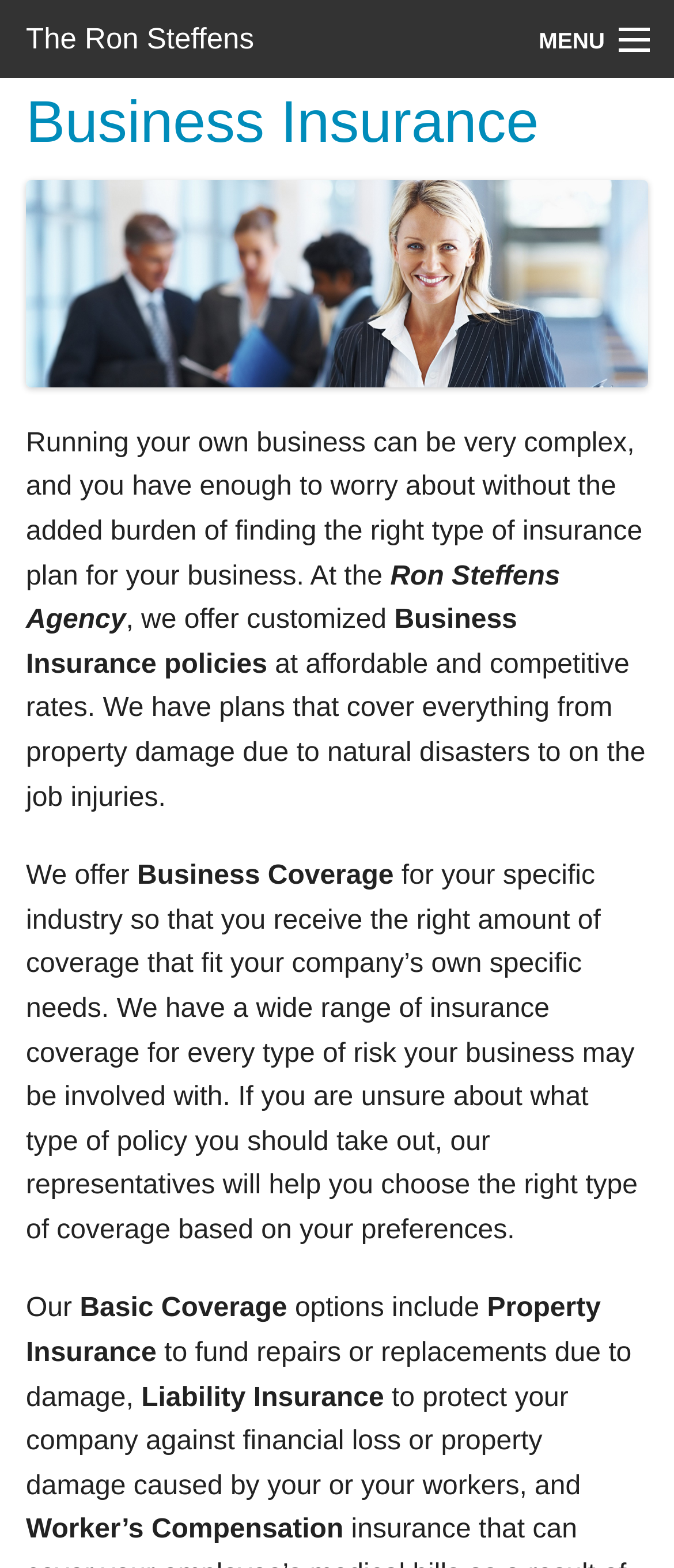Predict the bounding box for the UI component with the following description: "Home".

[0.0, 0.051, 1.0, 0.1]